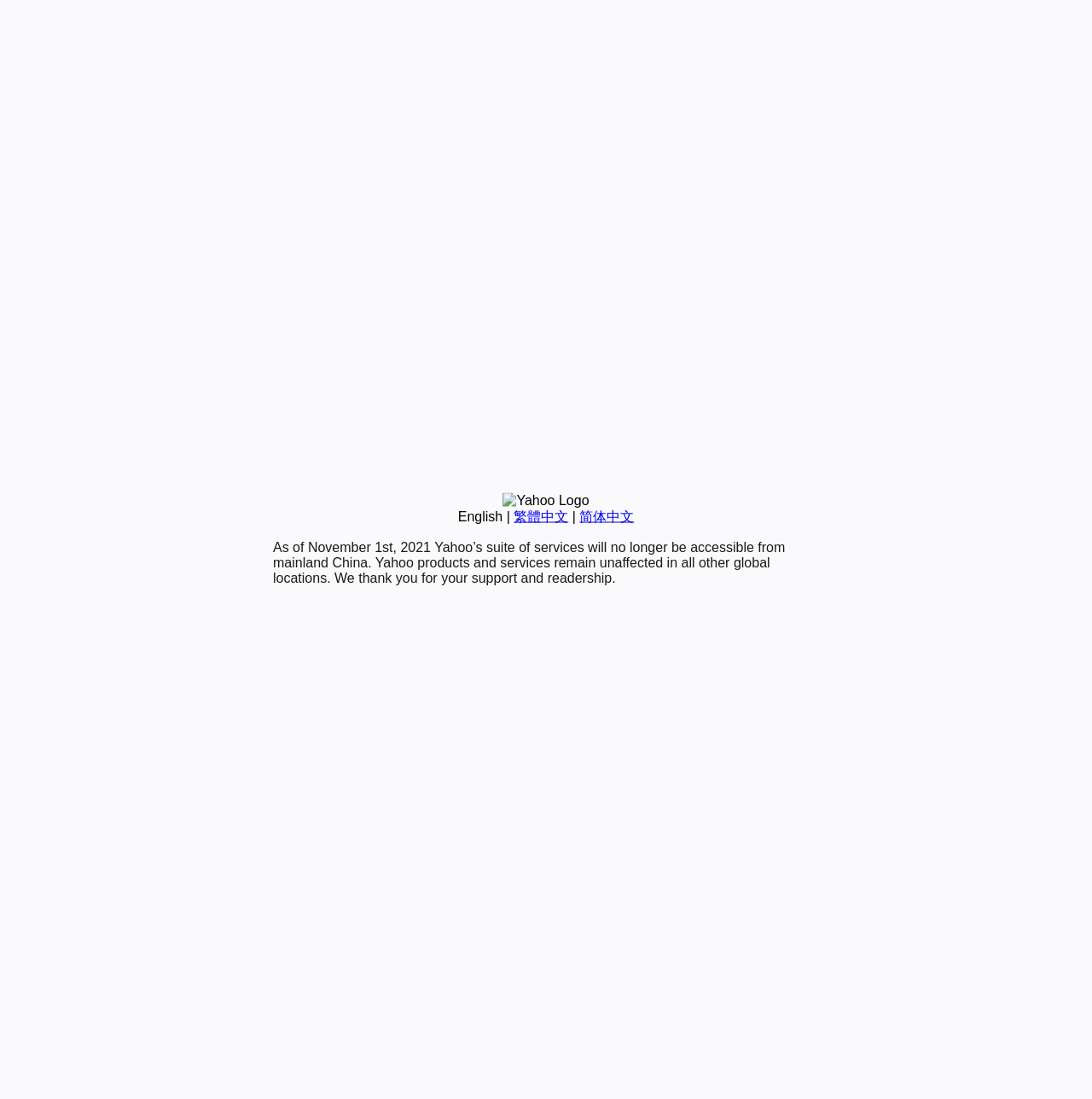Locate the bounding box coordinates of the UI element described by: "简体中文". The bounding box coordinates should consist of four float numbers between 0 and 1, i.e., [left, top, right, bottom].

[0.531, 0.463, 0.581, 0.476]